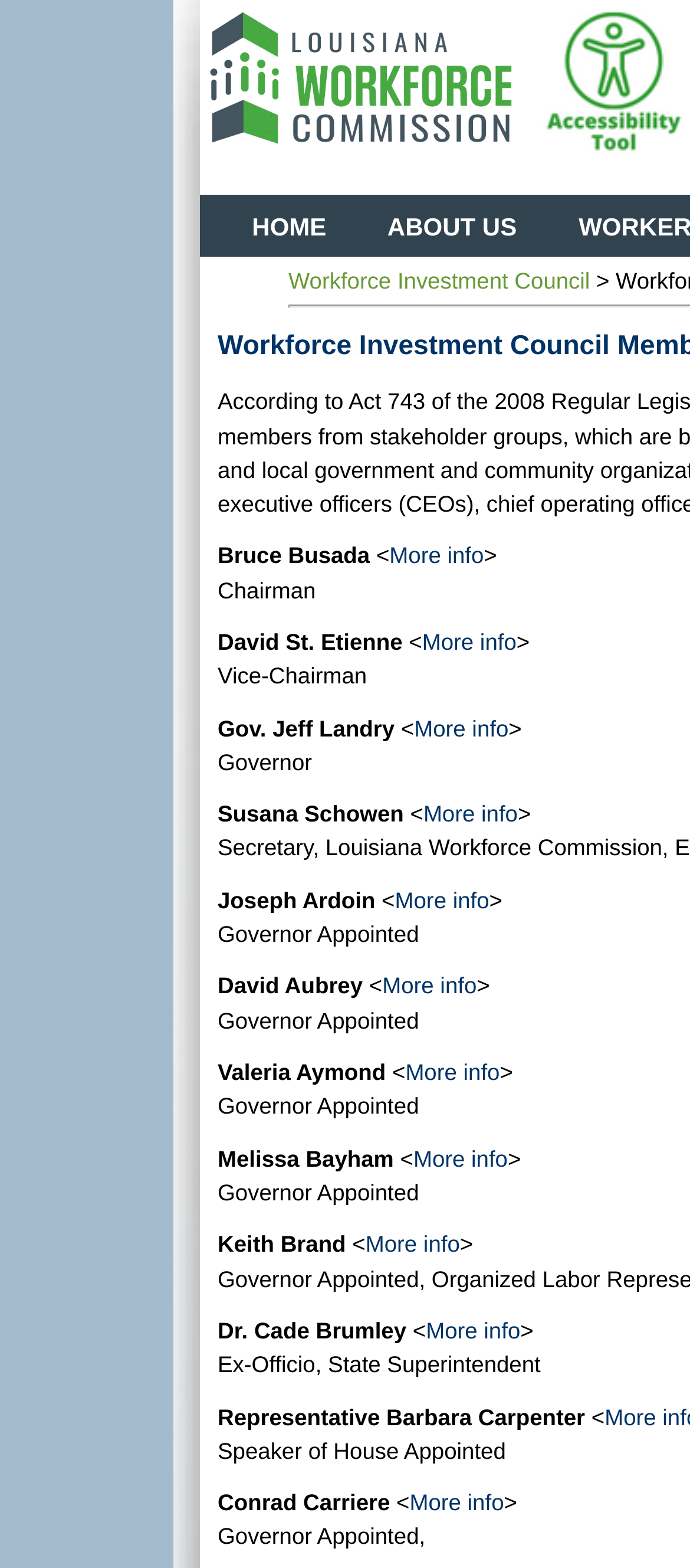Please find the bounding box coordinates of the section that needs to be clicked to achieve this instruction: "Learn more about David St. Etienne.".

[0.612, 0.401, 0.749, 0.418]